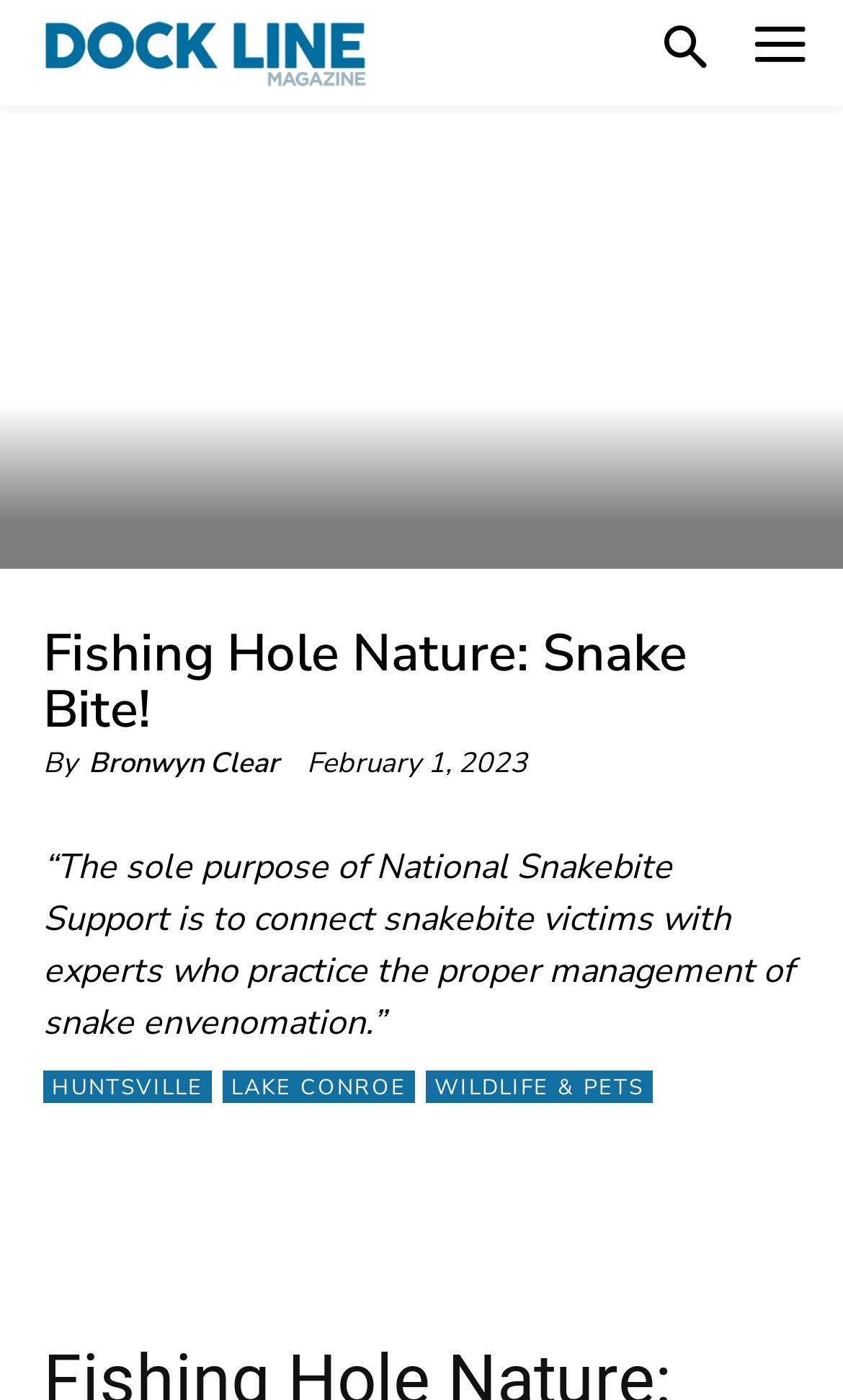Please determine the bounding box coordinates of the area that needs to be clicked to complete this task: 'share on Facebook'. The coordinates must be four float numbers between 0 and 1, formatted as [left, top, right, bottom].

[0.213, 0.796, 0.315, 0.858]